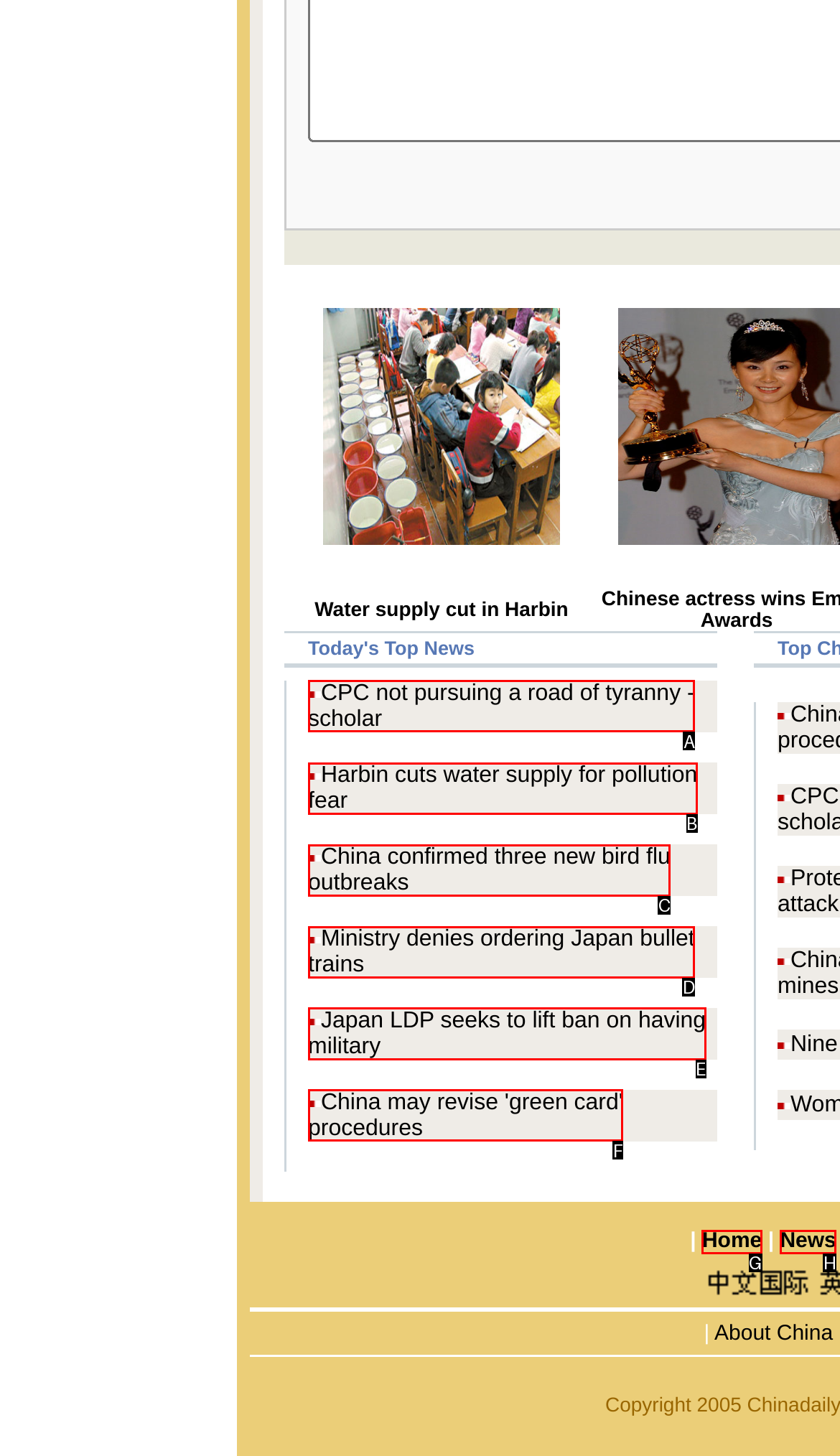Select the letter that corresponds to the description: Home. Provide your answer using the option's letter.

G